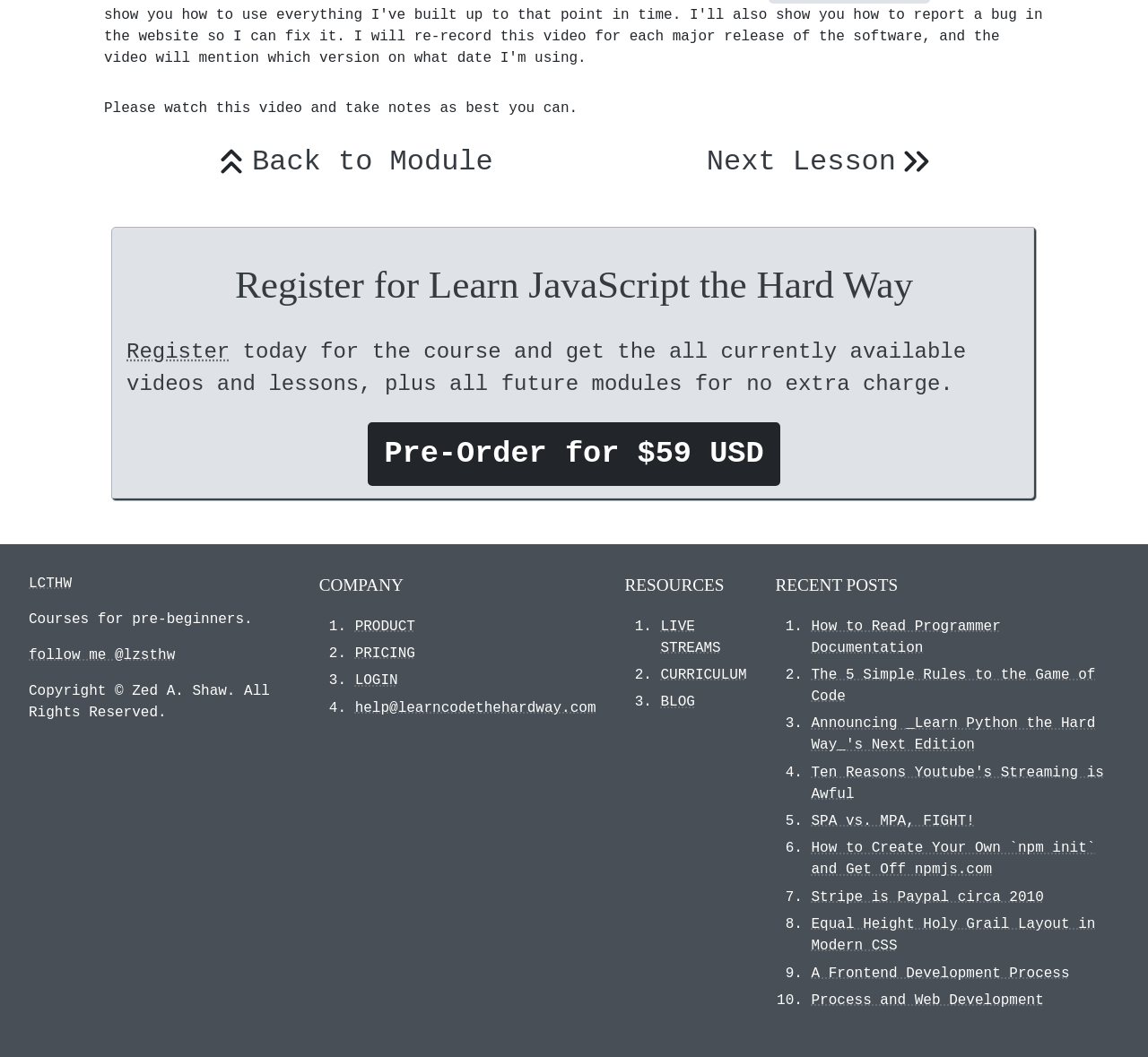What is the company name?
Can you provide a detailed and comprehensive answer to the question?

The company name is 'LCTHW' as indicated by the link 'LCTHW' which is likely an abbreviation for the company name.